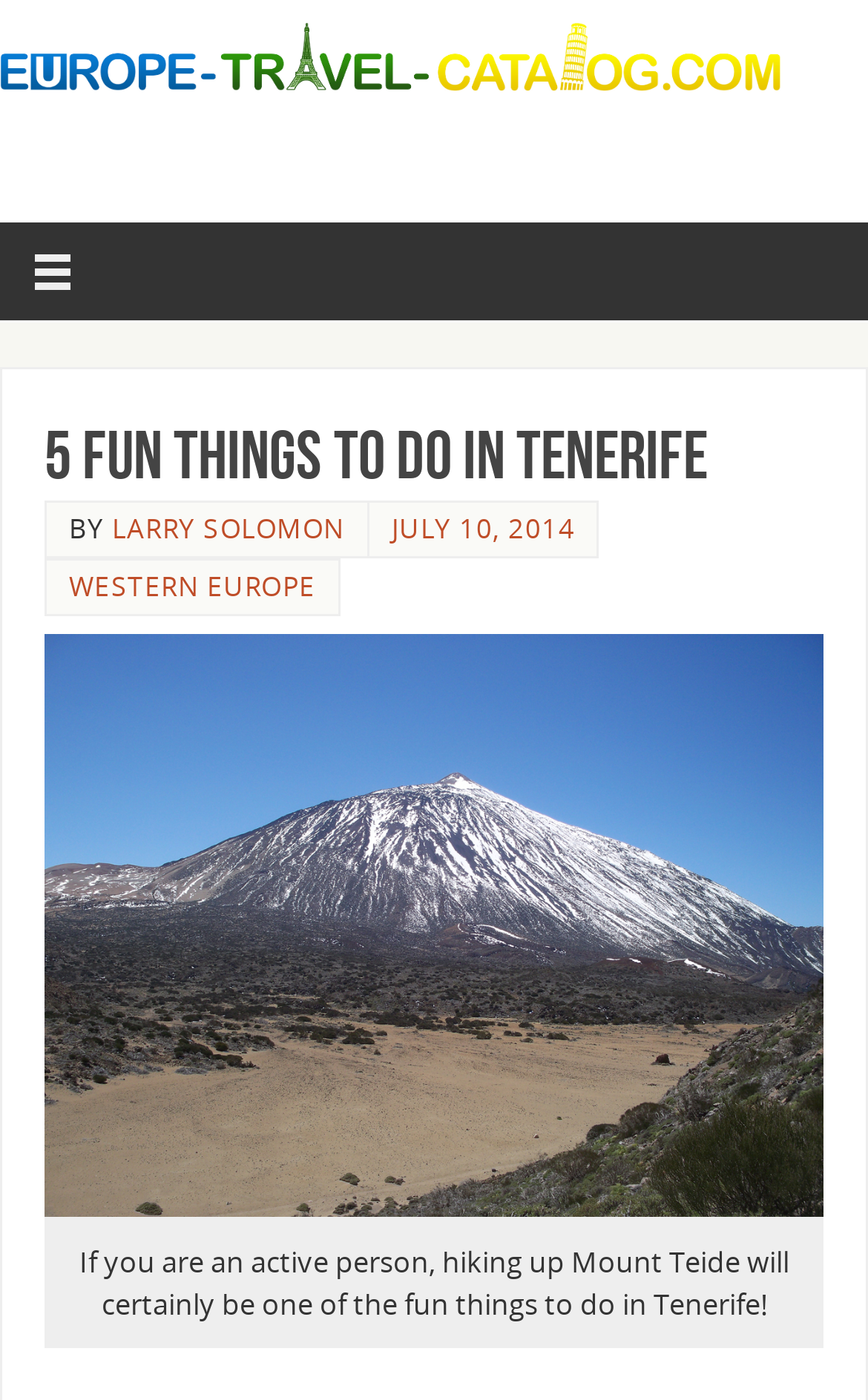What is the name of the mountain mentioned in the article?
From the screenshot, provide a brief answer in one word or phrase.

Mount Teide